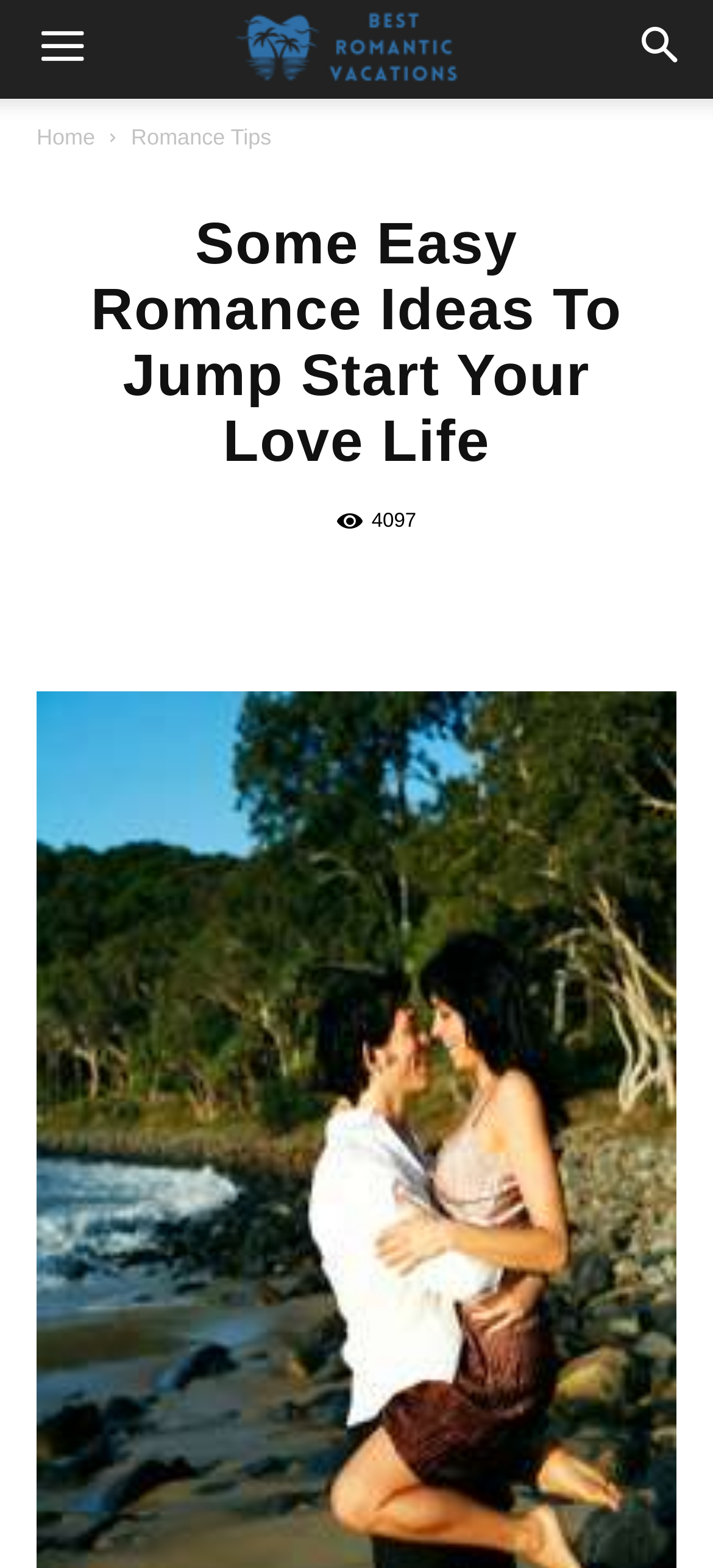Answer briefly with one word or phrase:
How many navigation links are on the top?

3